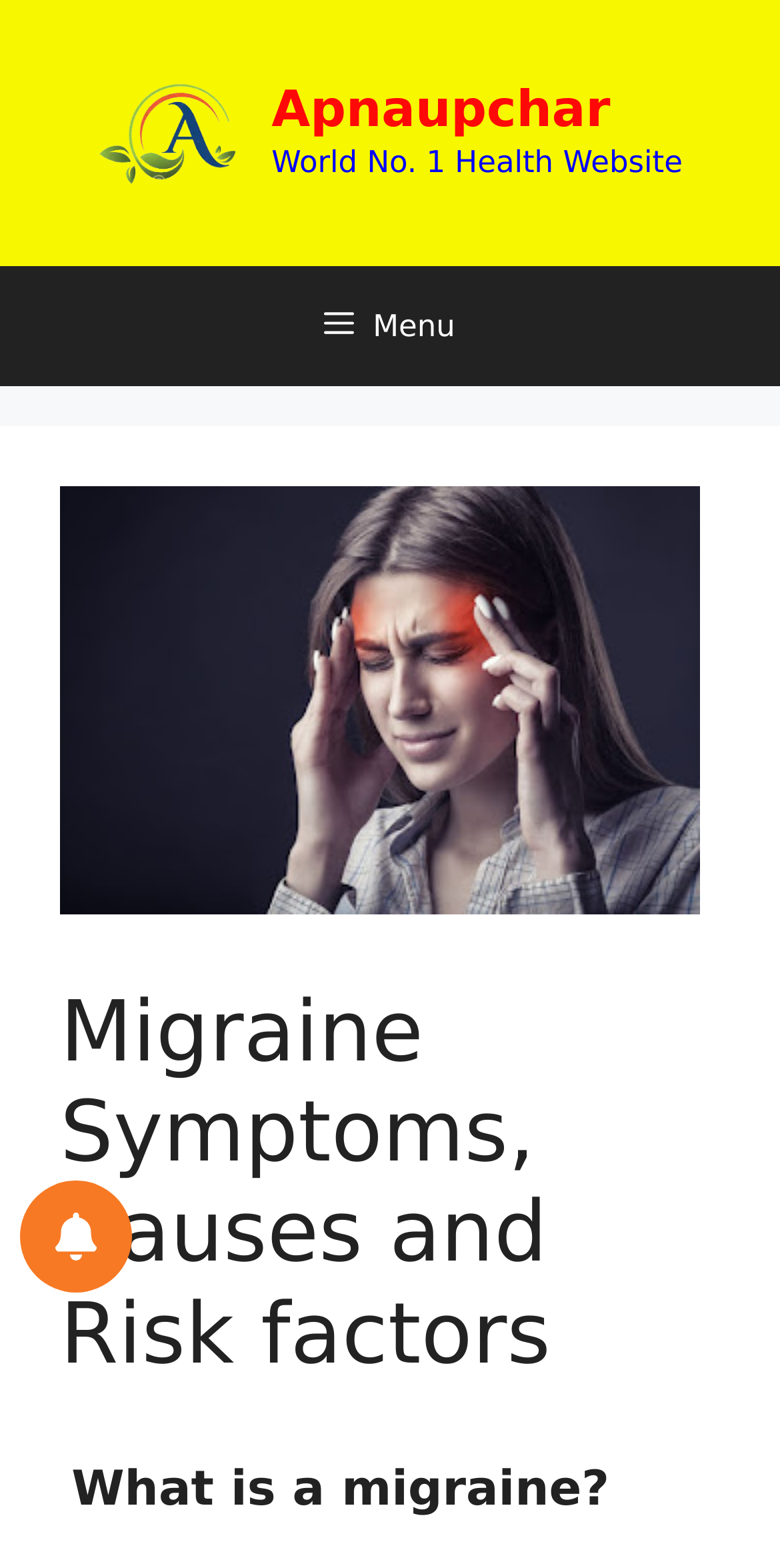Locate the UI element described by Ordermanagement@currax.net and provide its bounding box coordinates. Use the format (top-left x, top-left y, bottom-right x, bottom-right y) with all values as floating point numbers between 0 and 1.

None